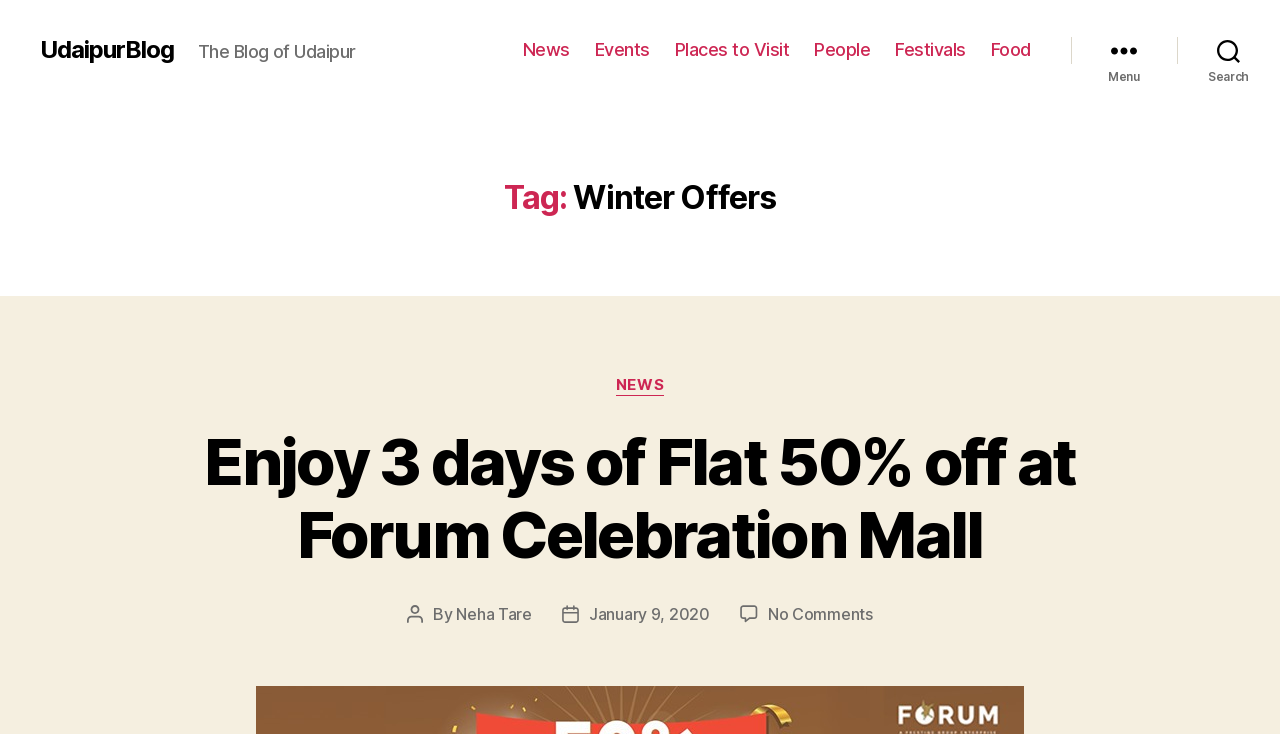Bounding box coordinates are specified in the format (top-left x, top-left y, bottom-right x, bottom-right y). All values are floating point numbers bounded between 0 and 1. Please provide the bounding box coordinate of the region this sentence describes: risk of failures increases

None